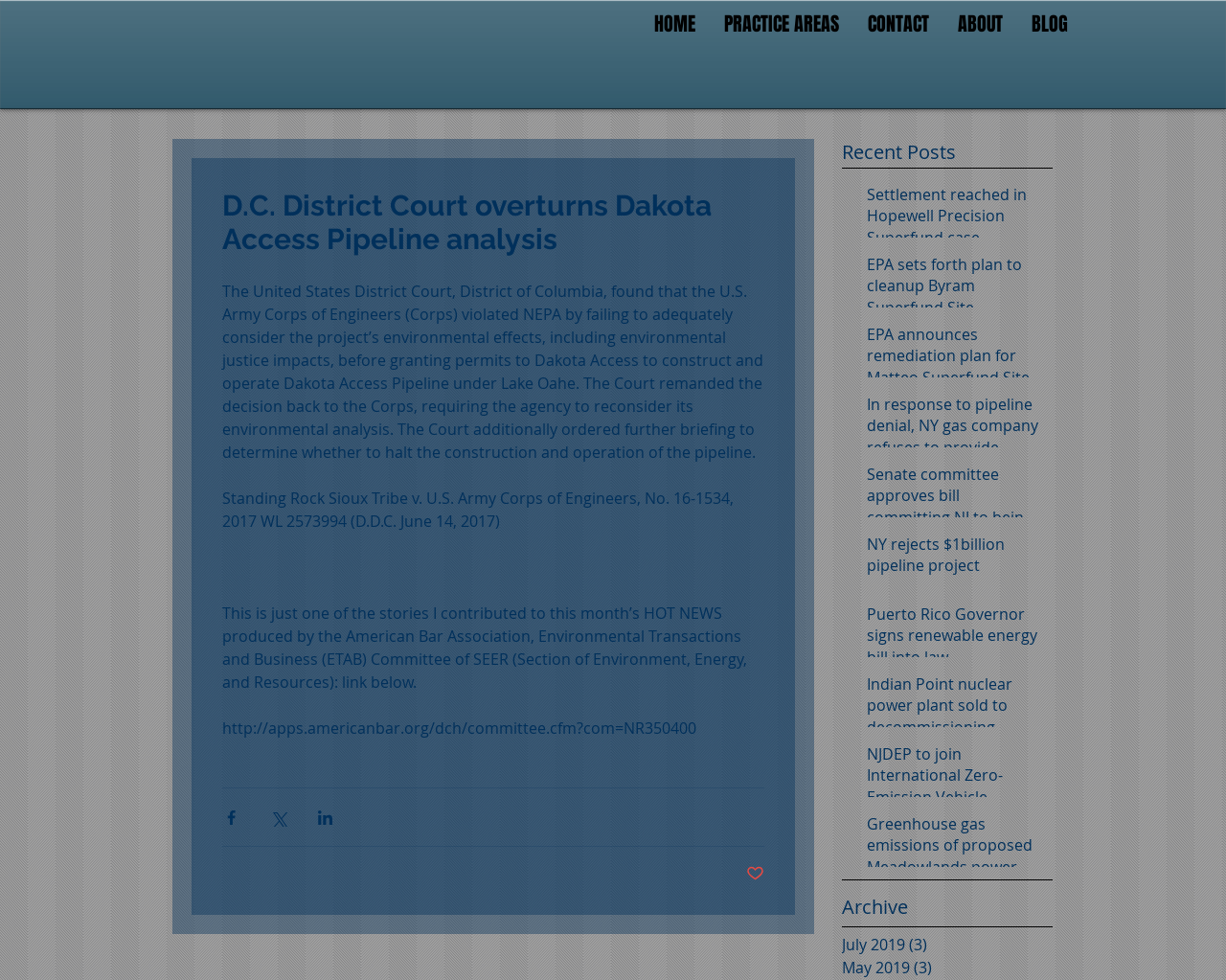Kindly determine the bounding box coordinates for the clickable area to achieve the given instruction: "Read the article about Dakota Access Pipeline analysis".

[0.156, 0.161, 0.648, 0.934]